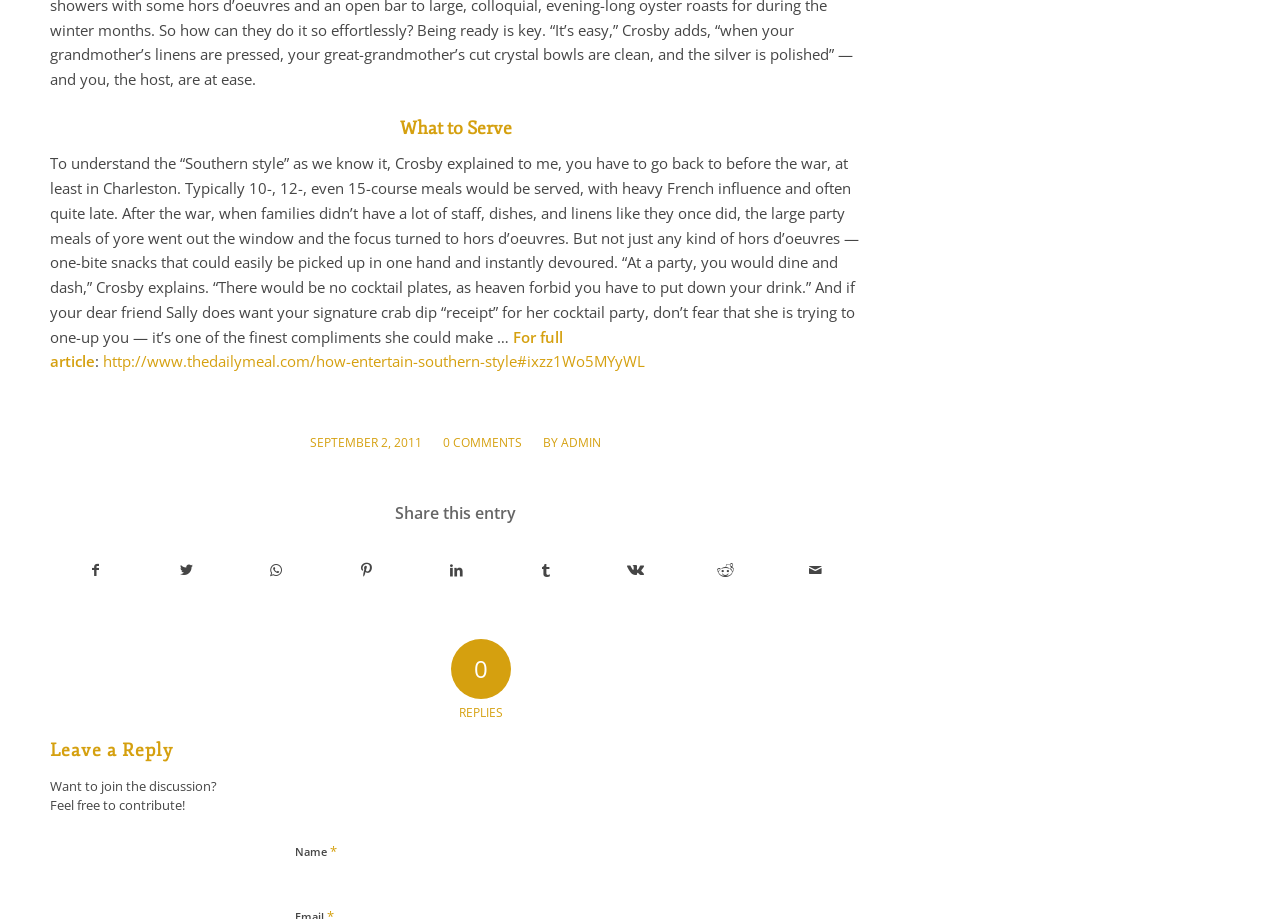Please indicate the bounding box coordinates of the element's region to be clicked to achieve the instruction: "Share on Facebook". Provide the coordinates as four float numbers between 0 and 1, i.e., [left, top, right, bottom].

[0.04, 0.591, 0.11, 0.651]